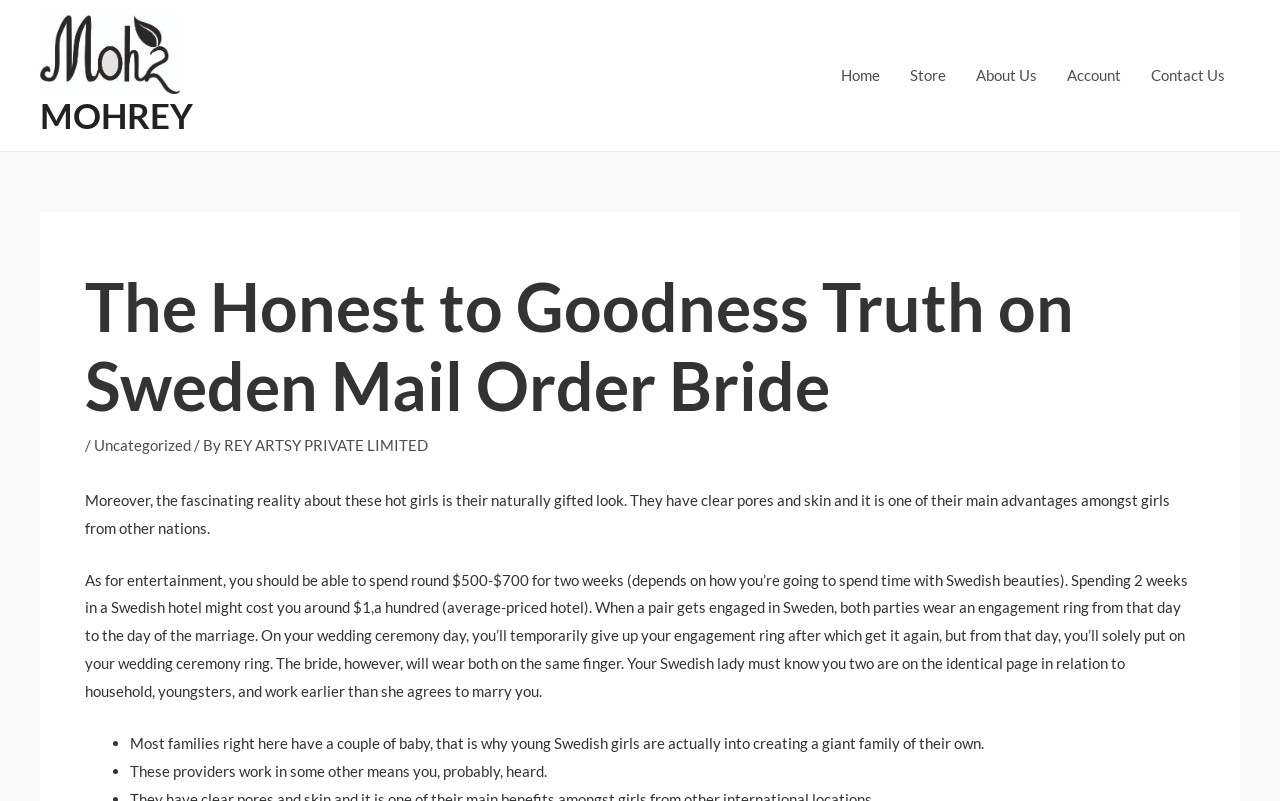How much might a two-week trip to Sweden cost?
From the details in the image, provide a complete and detailed answer to the question.

According to the webpage's content, it is mentioned that 'Spending 2 weeks in a Swedish hotel might cost you around $1,100 (average-priced hotel).' This indicates that the estimated cost of a two-week trip to Sweden is around $1,100.